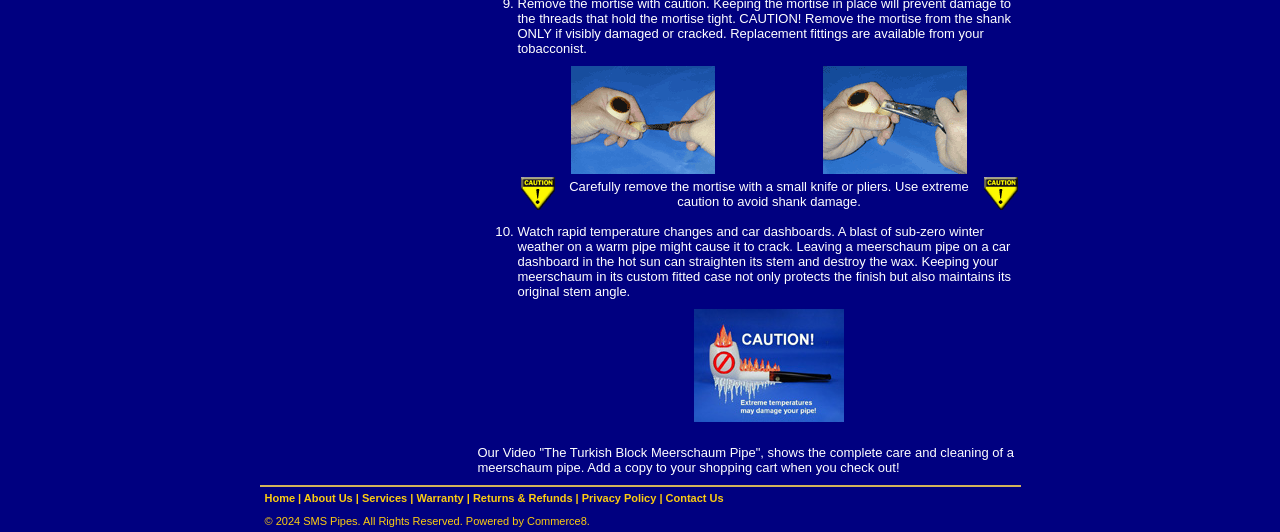Determine the bounding box coordinates for the area you should click to complete the following instruction: "Click the image to view the meerschaum pipe".

[0.406, 0.331, 0.434, 0.398]